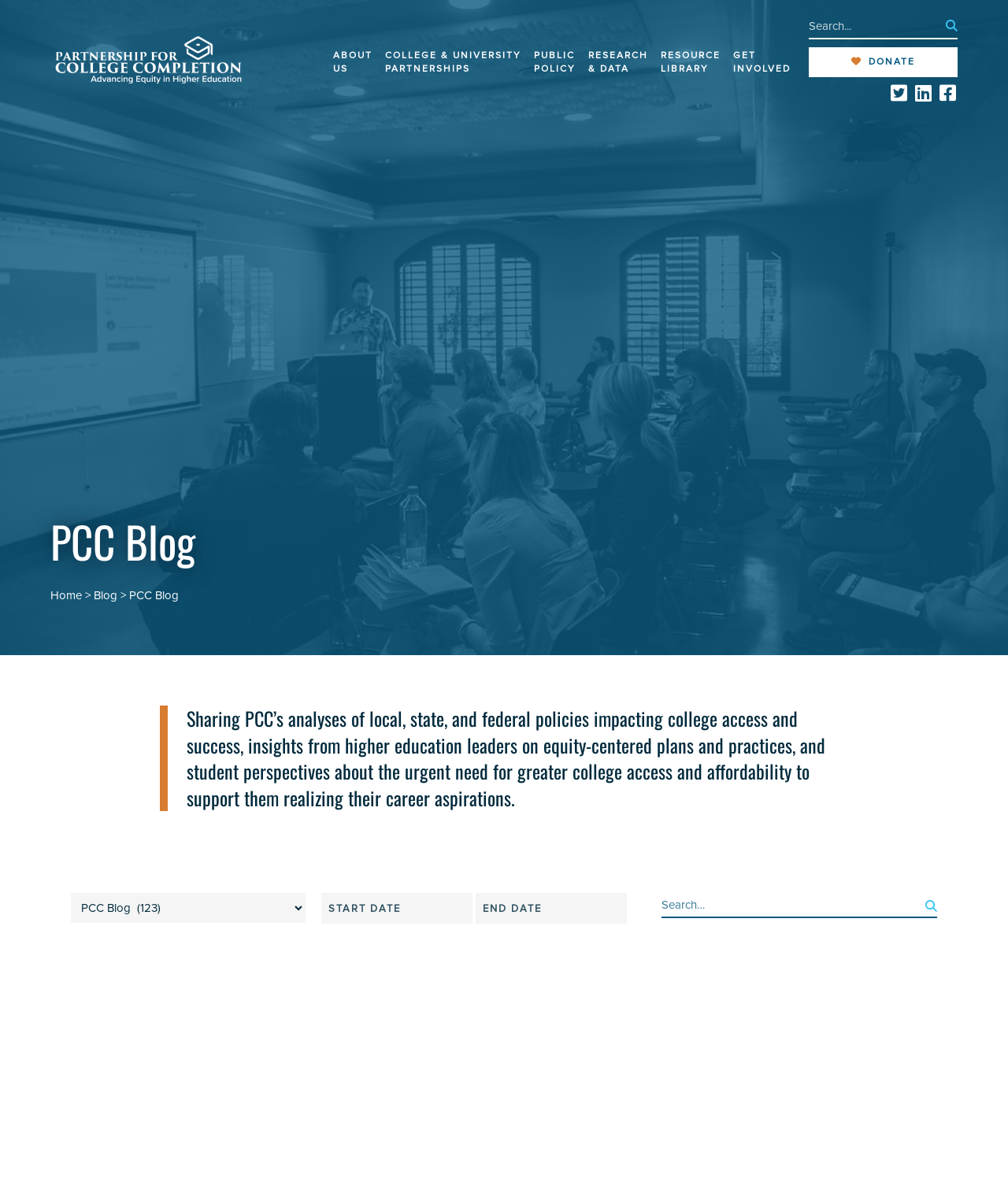What is the title of the blog post?
From the screenshot, supply a one-word or short-phrase answer.

Applied Equity In Action– Looking Ahead To New Connections